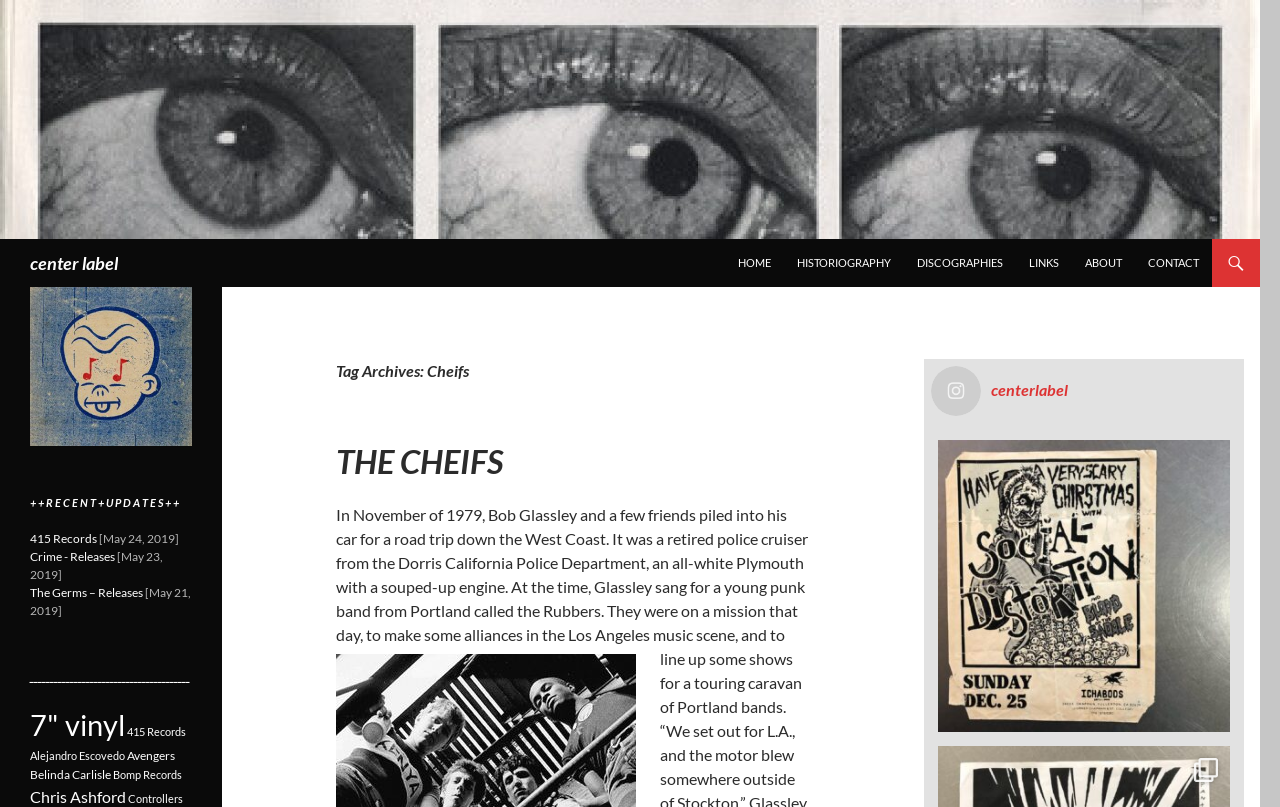How many links are there in the header section? Please answer the question using a single word or phrase based on the image.

7